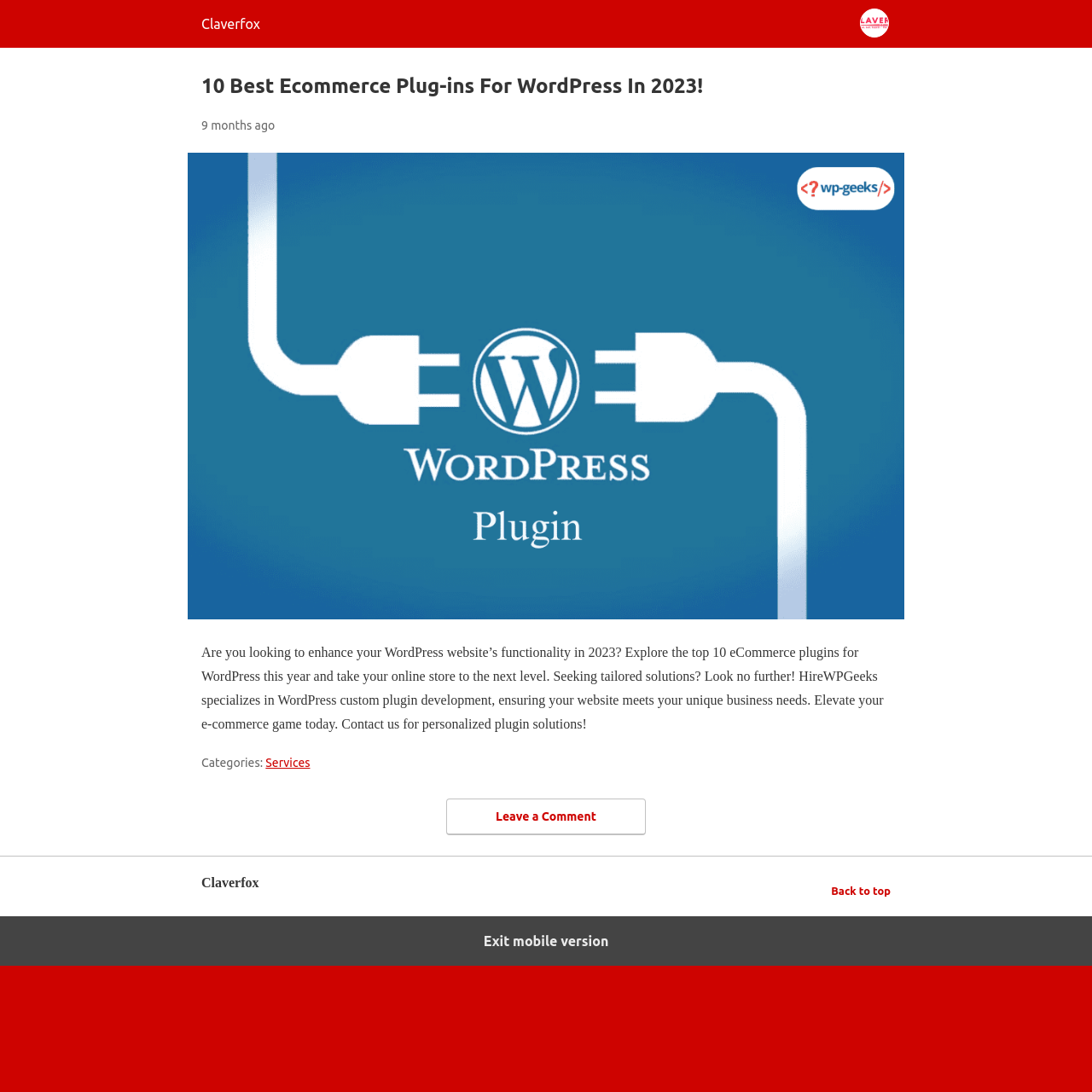Please examine the image and provide a detailed answer to the question: What is the category of the article?

The footer section of the webpage lists 'Categories:' followed by a link to 'Services', implying that the article falls under the category of services.